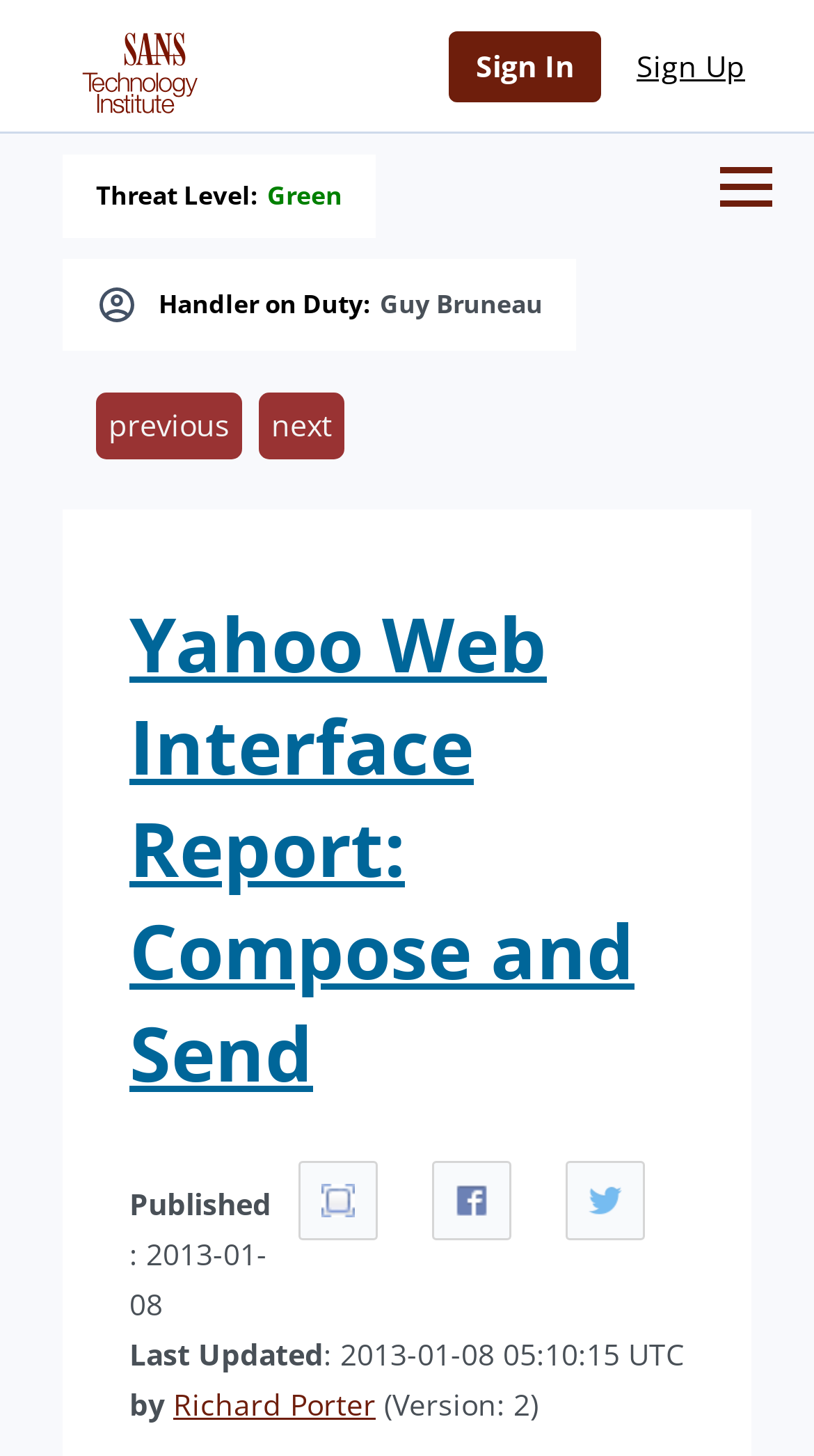Provide the bounding box coordinates of the HTML element this sentence describes: "title="Share on Twitter"". The bounding box coordinates consist of four float numbers between 0 and 1, i.e., [left, top, right, bottom].

[0.695, 0.797, 0.792, 0.852]